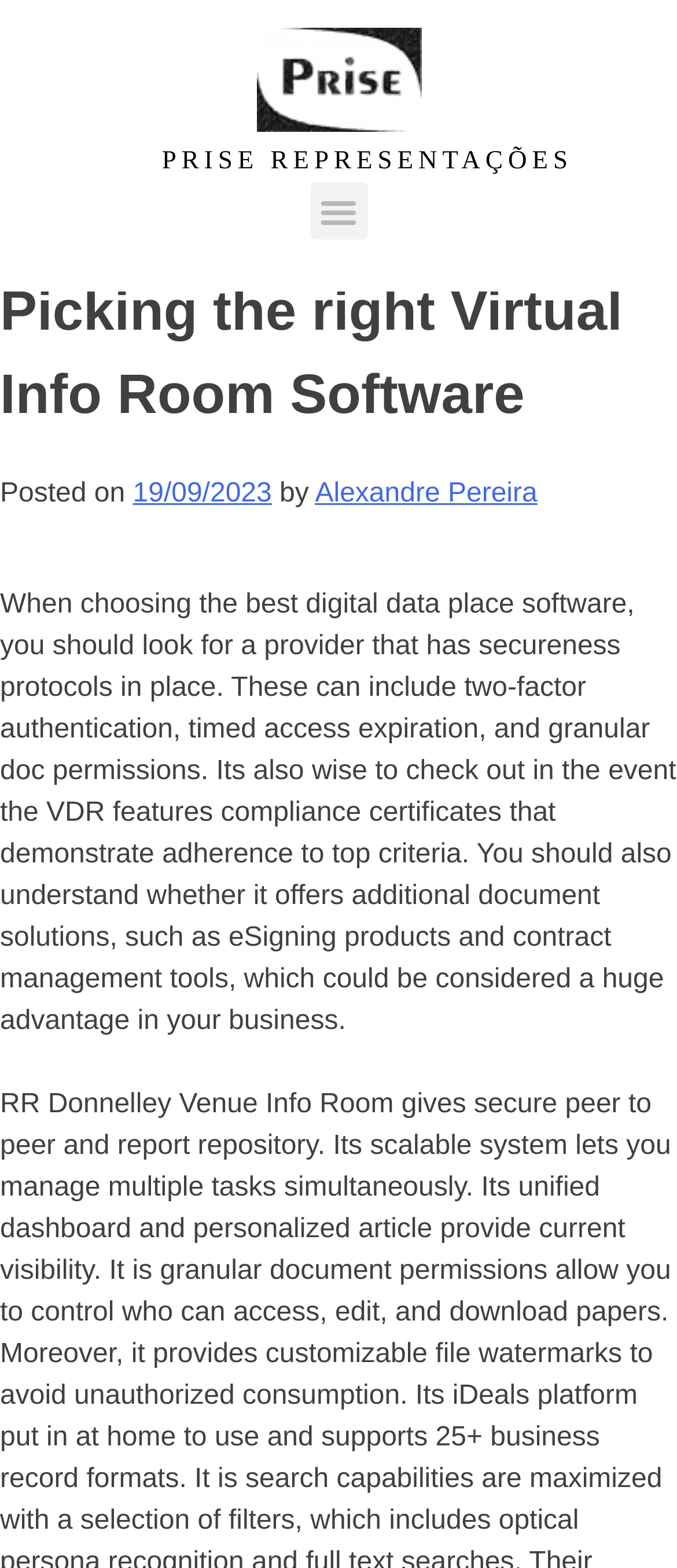What additional document solutions may a Virtual Info Room Software offer?
Answer the question with just one word or phrase using the image.

eSigning products and contract management tools